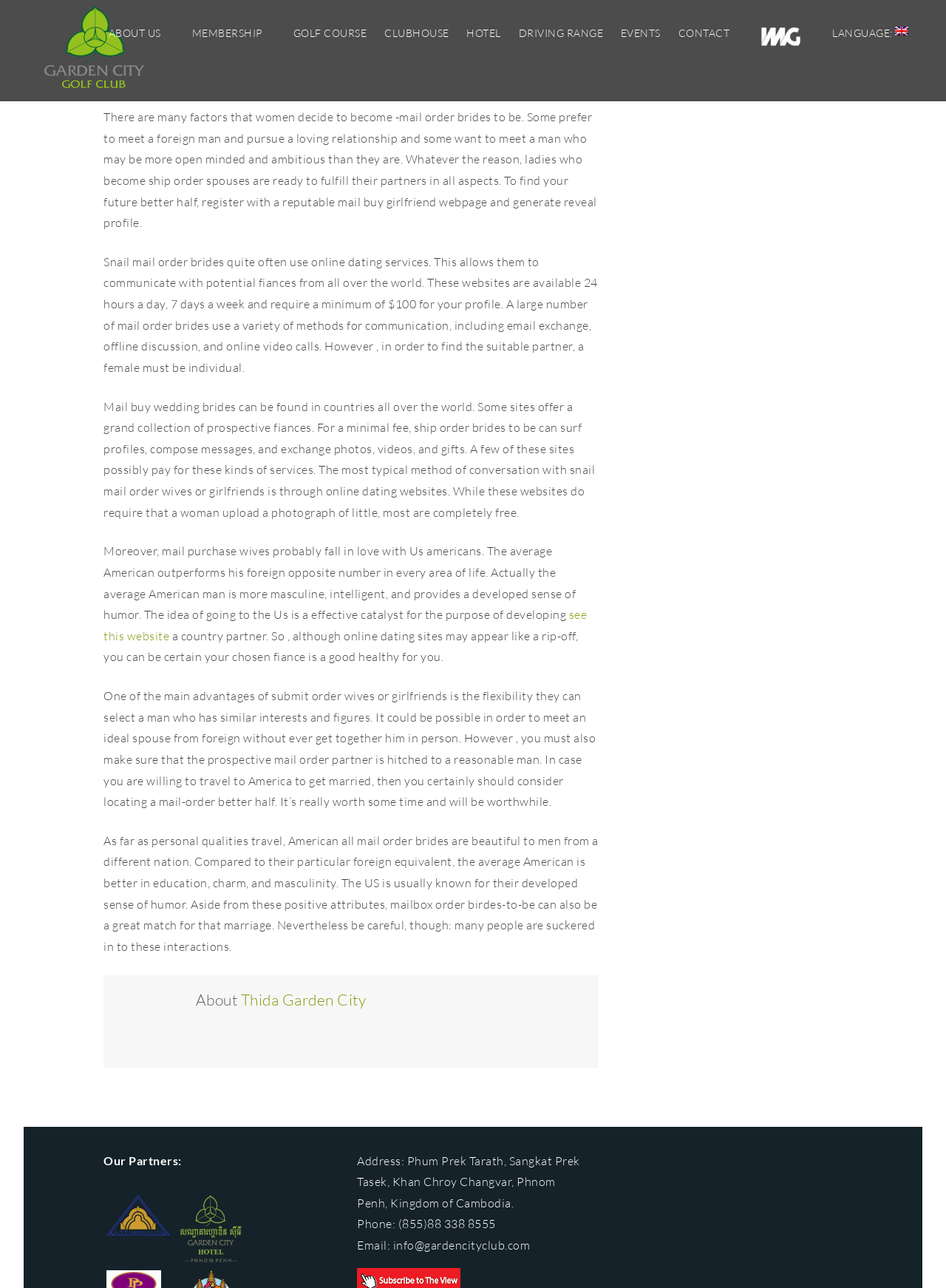Look at the image and give a detailed response to the following question: What is the location of Thida Garden City?

The address of Thida Garden City is mentioned at the bottom of the webpage as 'Phum Prek Tarath, Sangkat Prek Tasek, Khan Chroy Changvar, Phnom Penh, Kingdom of Cambodia'.